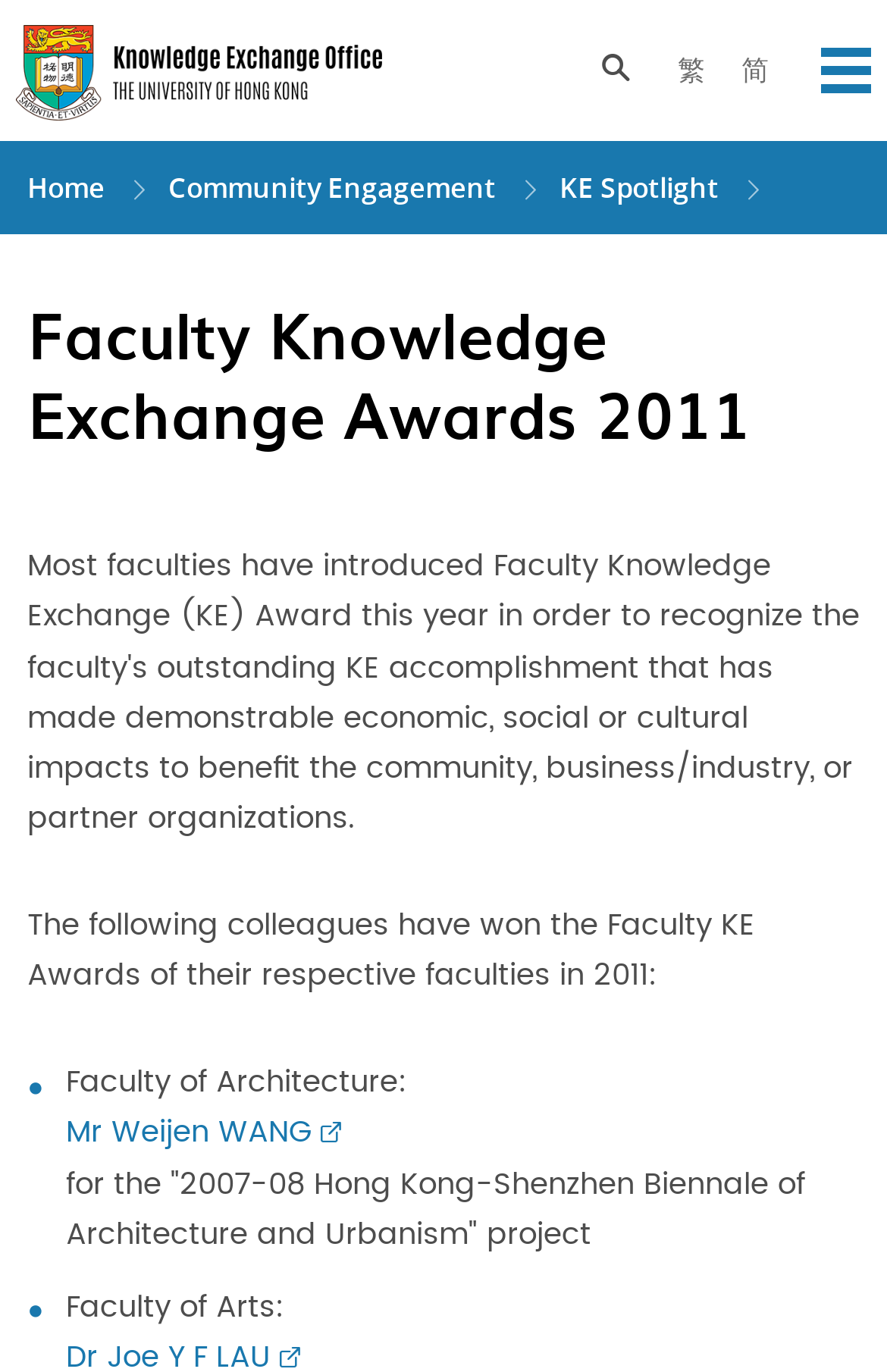Specify the bounding box coordinates (top-left x, top-left y, bottom-right x, bottom-right y) of the UI element in the screenshot that matches this description: Home

[0.031, 0.123, 0.118, 0.151]